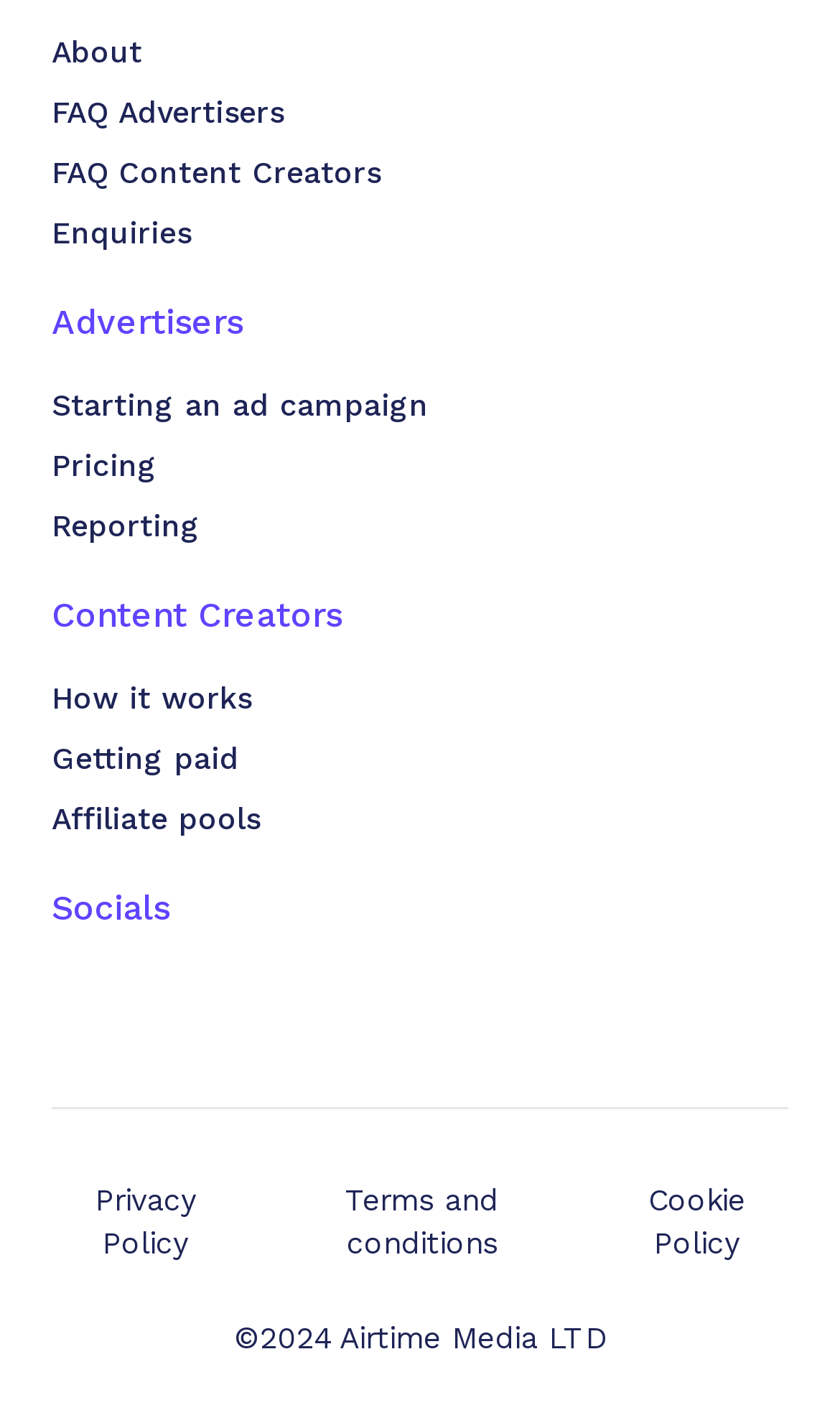Identify the bounding box coordinates of the clickable region necessary to fulfill the following instruction: "Learn how it works". The bounding box coordinates should be four float numbers between 0 and 1, i.e., [left, top, right, bottom].

[0.062, 0.474, 0.938, 0.504]